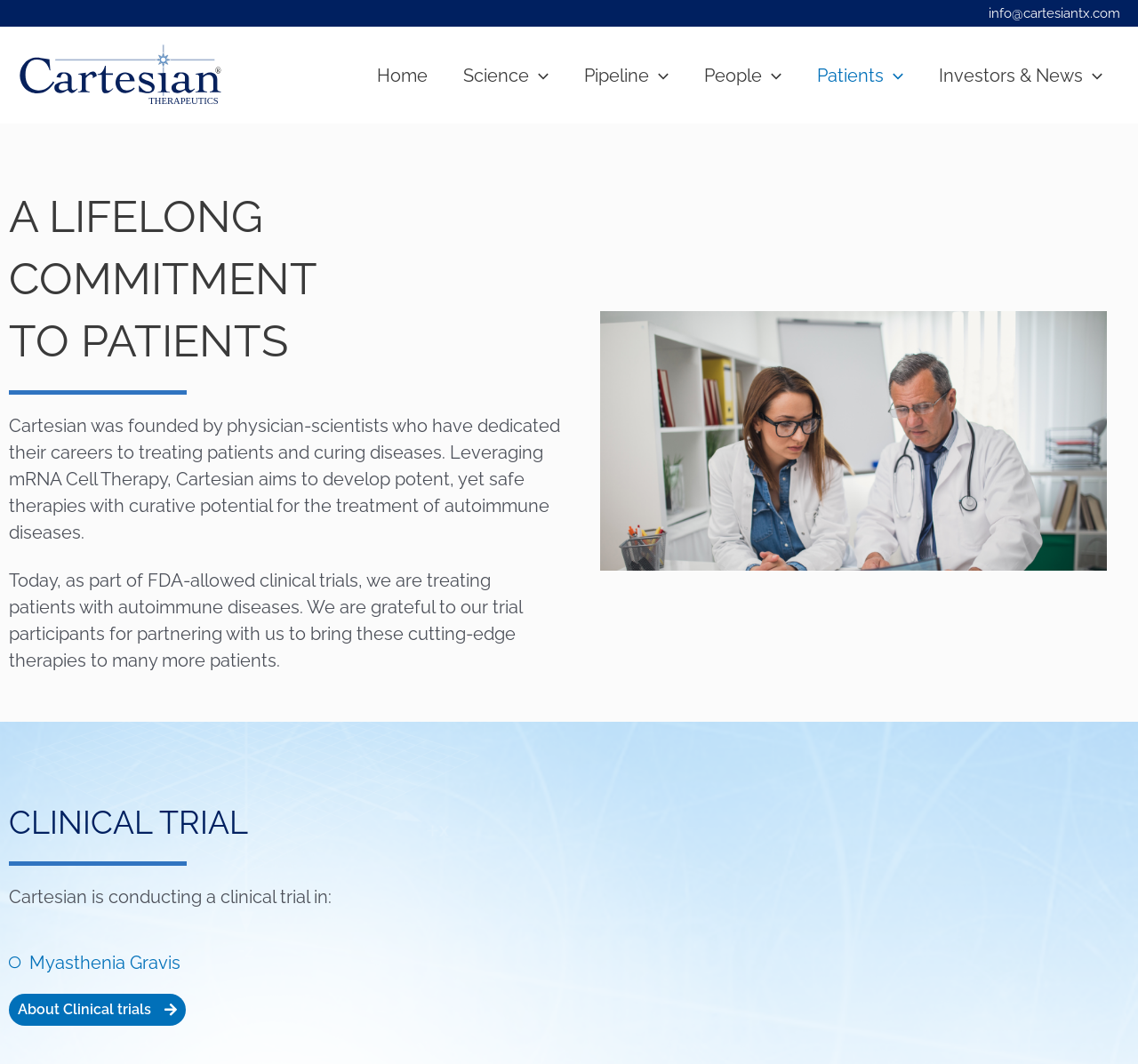Find the bounding box coordinates of the area to click in order to follow the instruction: "Learn about Clinical trials".

[0.008, 0.934, 0.163, 0.964]